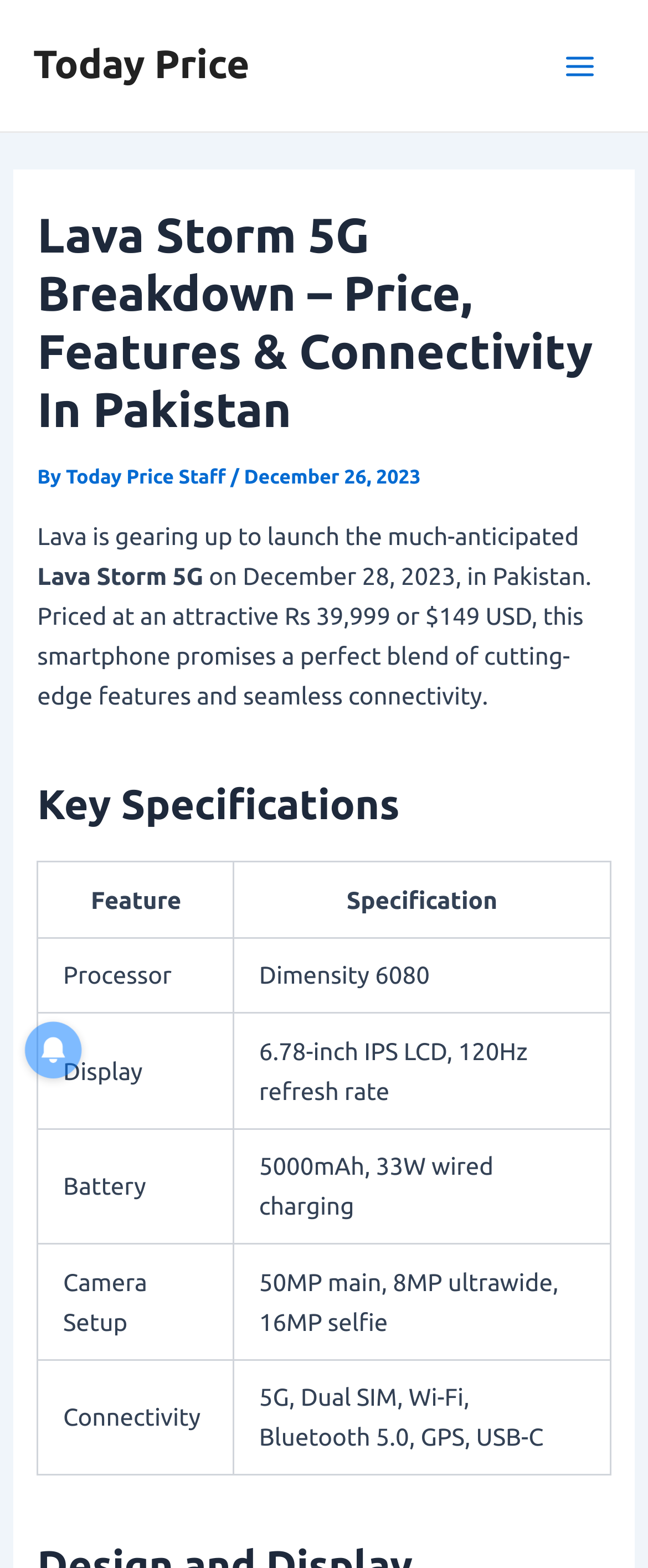From the element description Today Price, predict the bounding box coordinates of the UI element. The coordinates must be specified in the format (top-left x, top-left y, bottom-right x, bottom-right y) and should be within the 0 to 1 range.

[0.051, 0.028, 0.385, 0.055]